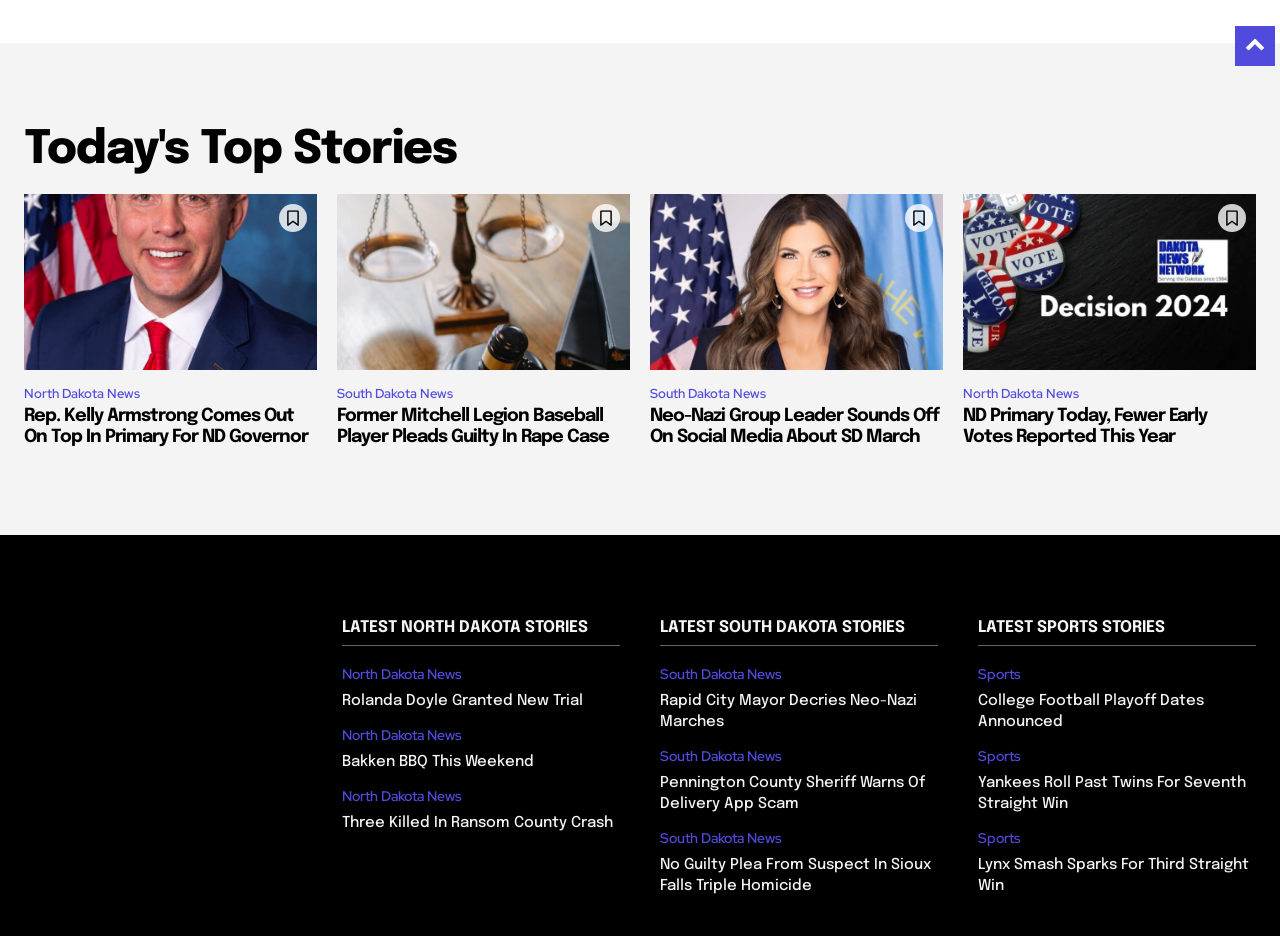How many news categories are present on the webpage?
Based on the image, please offer an in-depth response to the question.

I can see three categories of news: North Dakota News, South Dakota News, and Sports, which are indicated by the StaticText elements 'LATEST NORTH DAKOTA STORIES', 'LATEST SOUTH DAKOTA STORIES', and 'LATEST SPORTS STORIES'.